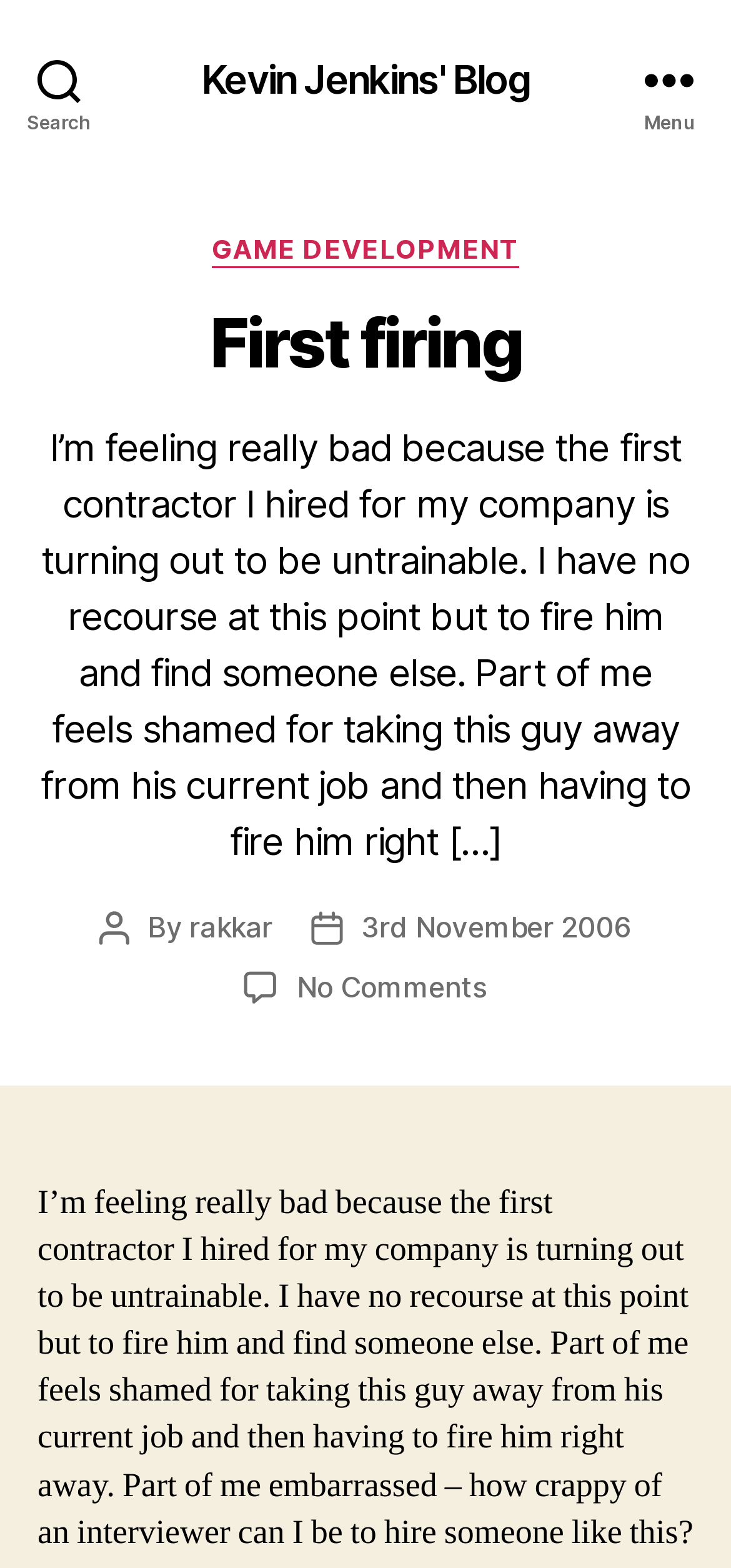Bounding box coordinates are given in the format (top-left x, top-left y, bottom-right x, bottom-right y). All values should be floating point numbers between 0 and 1. Provide the bounding box coordinate for the UI element described as: Game Development

[0.289, 0.148, 0.711, 0.17]